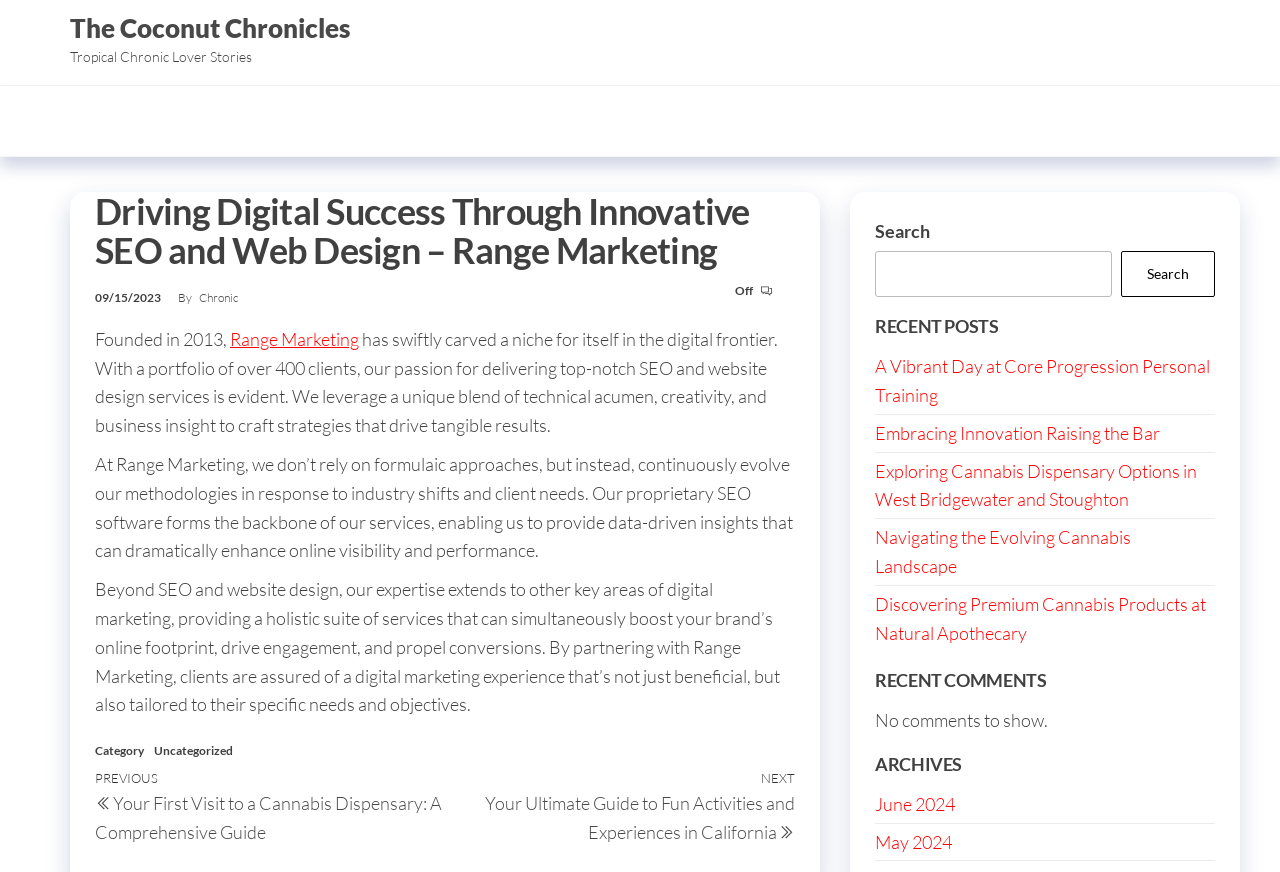Answer with a single word or phrase: 
How many recent posts are listed on the webpage?

6